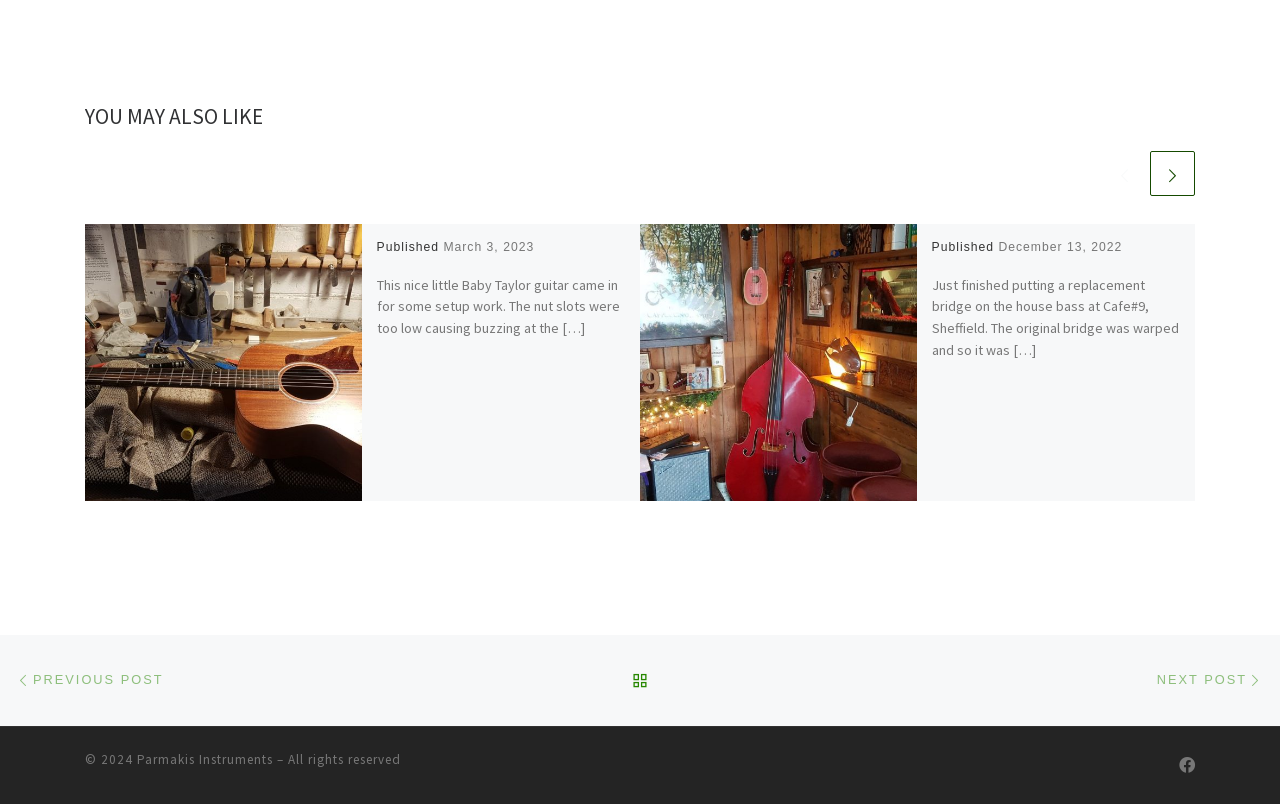Locate the bounding box coordinates of the clickable element to fulfill the following instruction: "View previous post". Provide the coordinates as four float numbers between 0 and 1 in the format [left, top, right, bottom].

[0.012, 0.813, 0.128, 0.879]